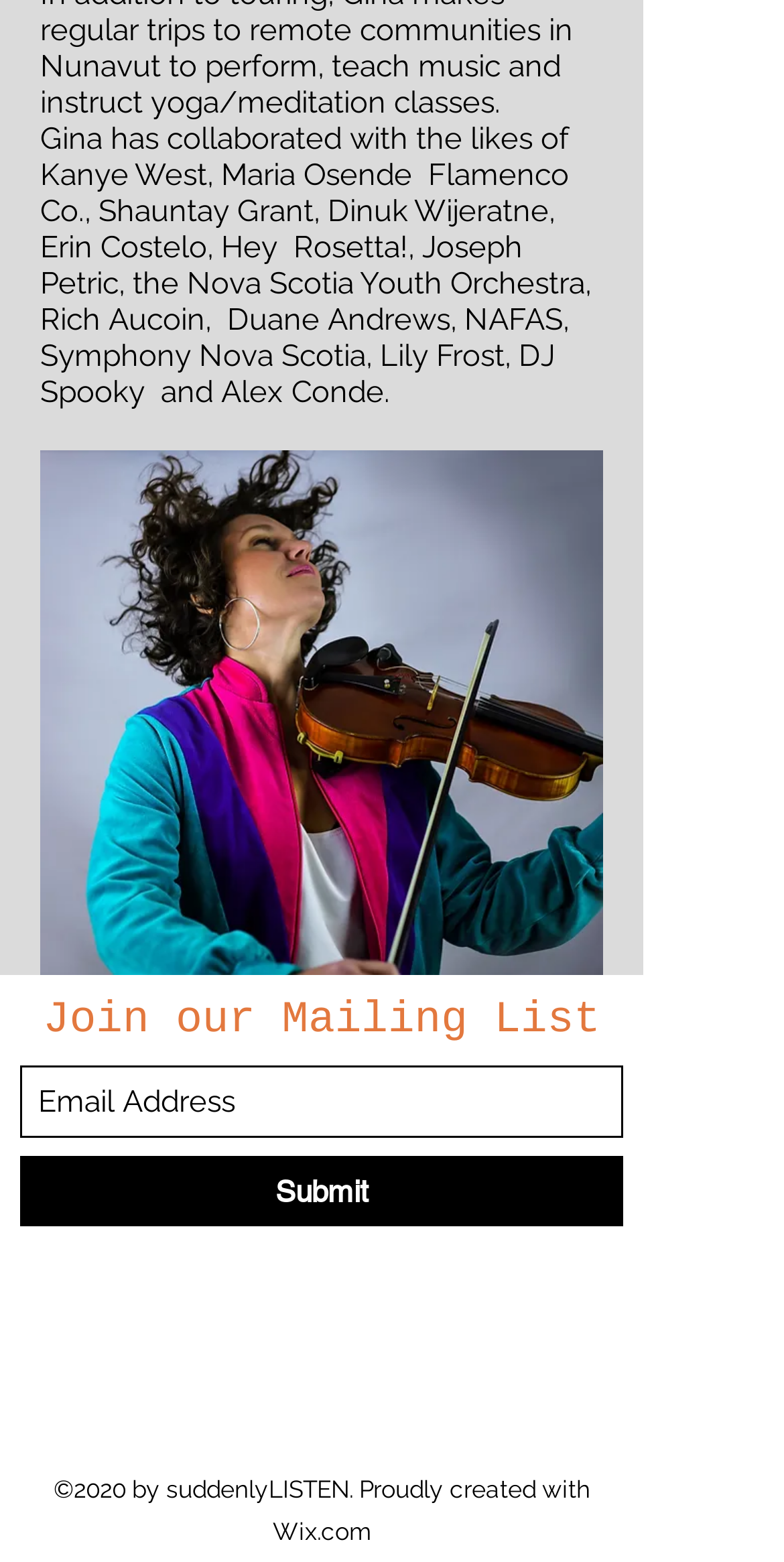What is the function of the button? Using the information from the screenshot, answer with a single word or phrase.

Submit